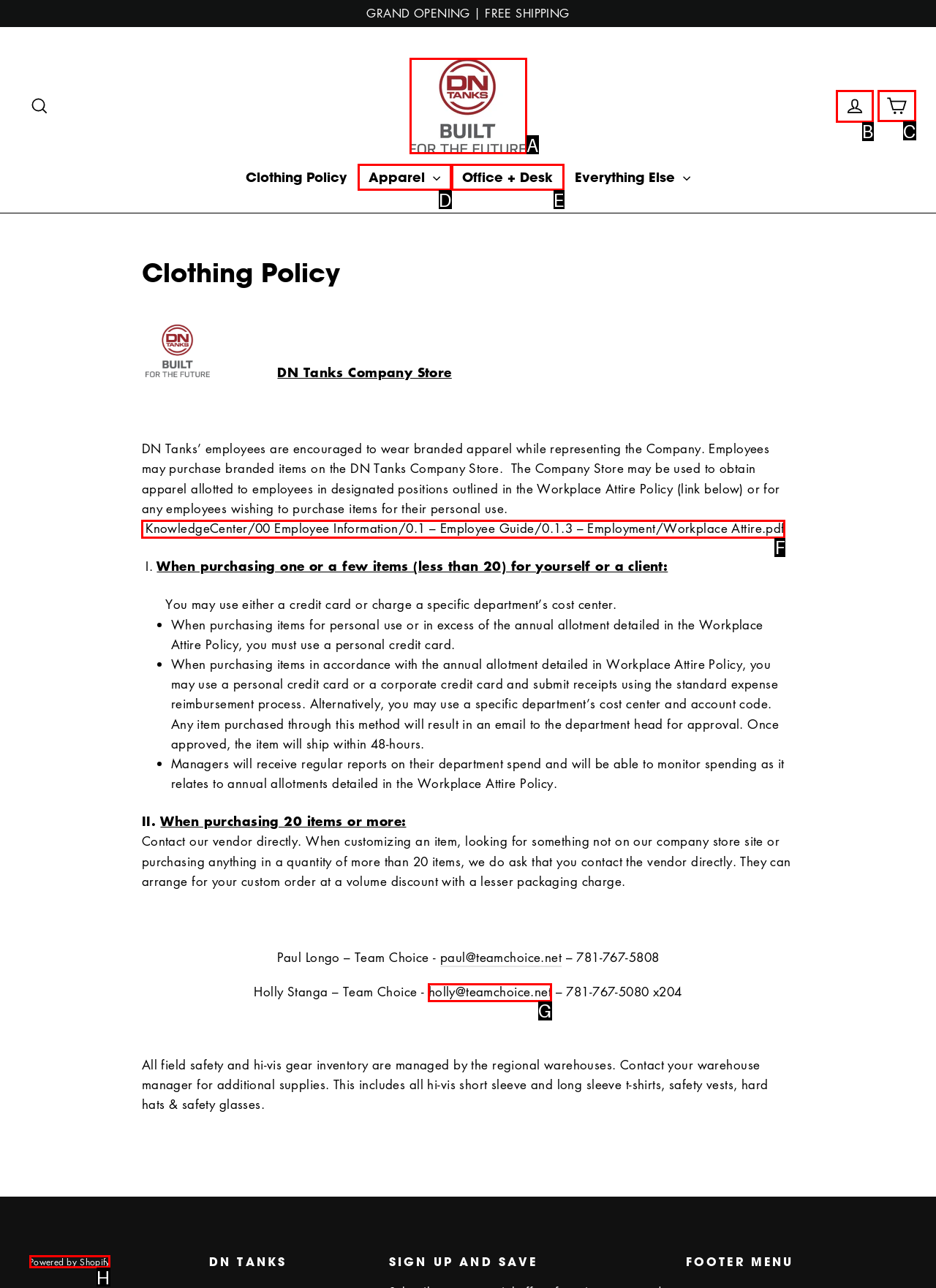Identify the correct option to click in order to complete this task: Log in to the account
Answer with the letter of the chosen option directly.

B